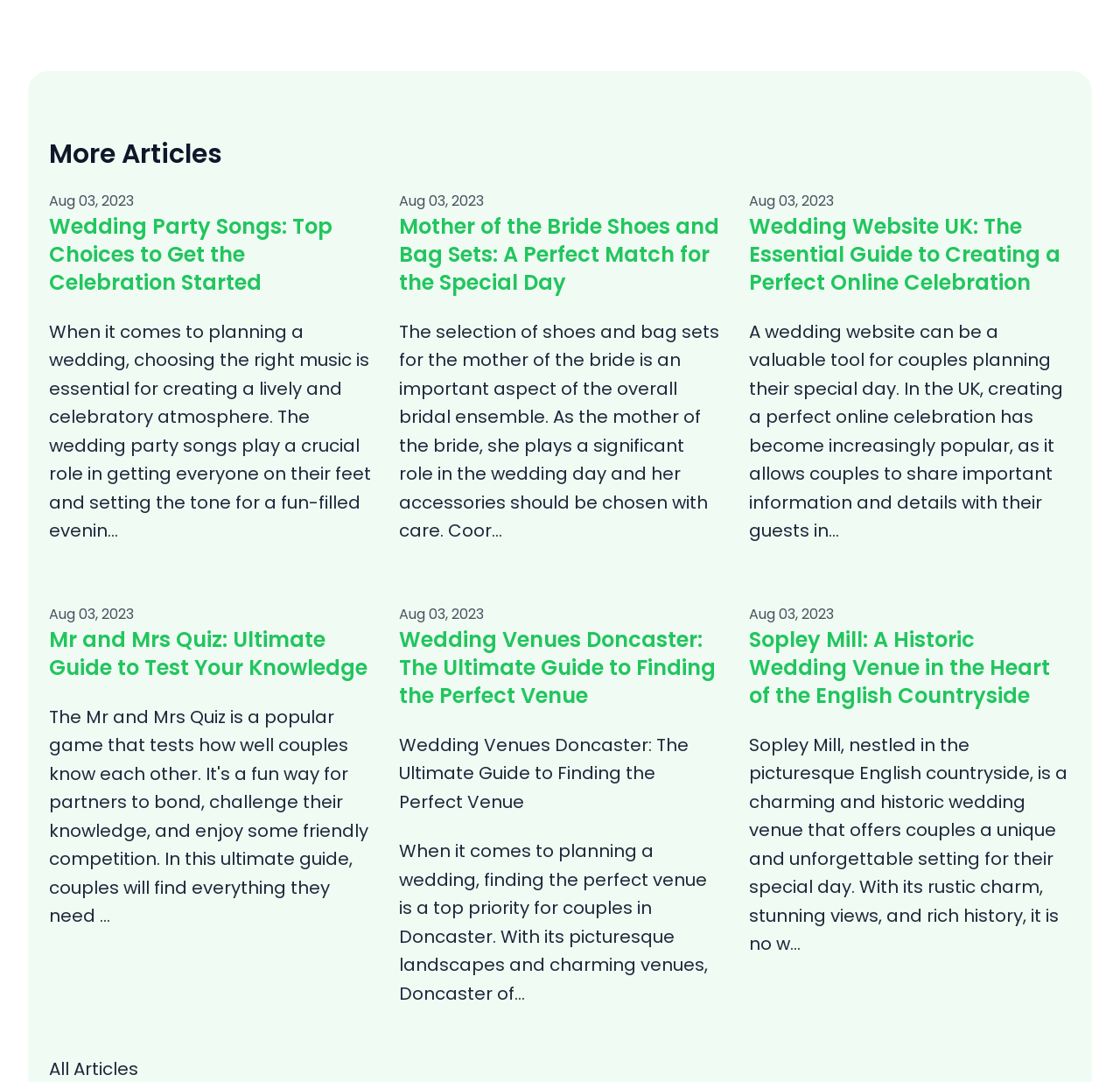Provide the bounding box coordinates of the HTML element this sentence describes: "Home".

None